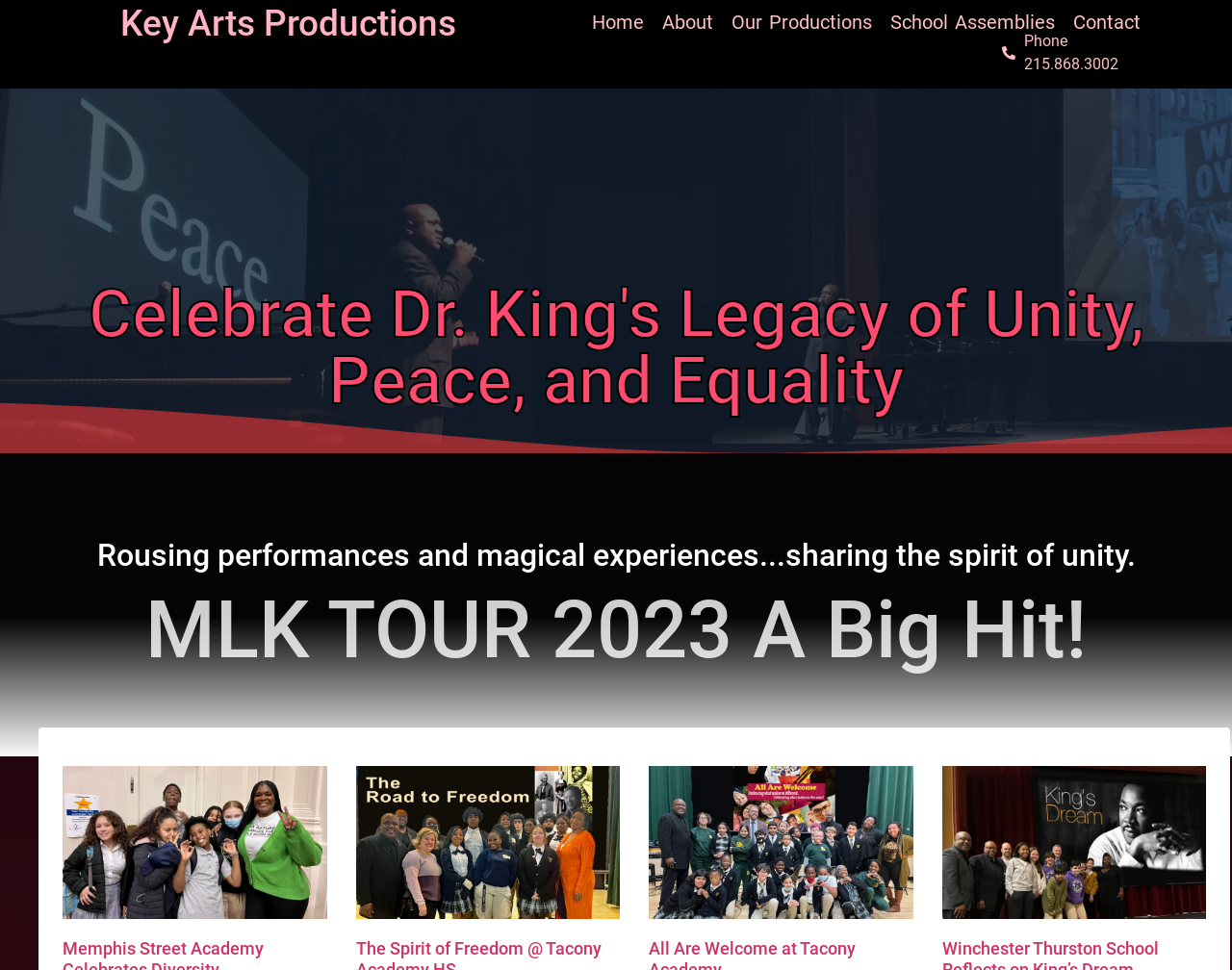Calculate the bounding box coordinates for the UI element based on the following description: "Home". Ensure the coordinates are four float numbers between 0 and 1, i.e., [left, top, right, bottom].

[0.48, 0.0, 0.523, 0.046]